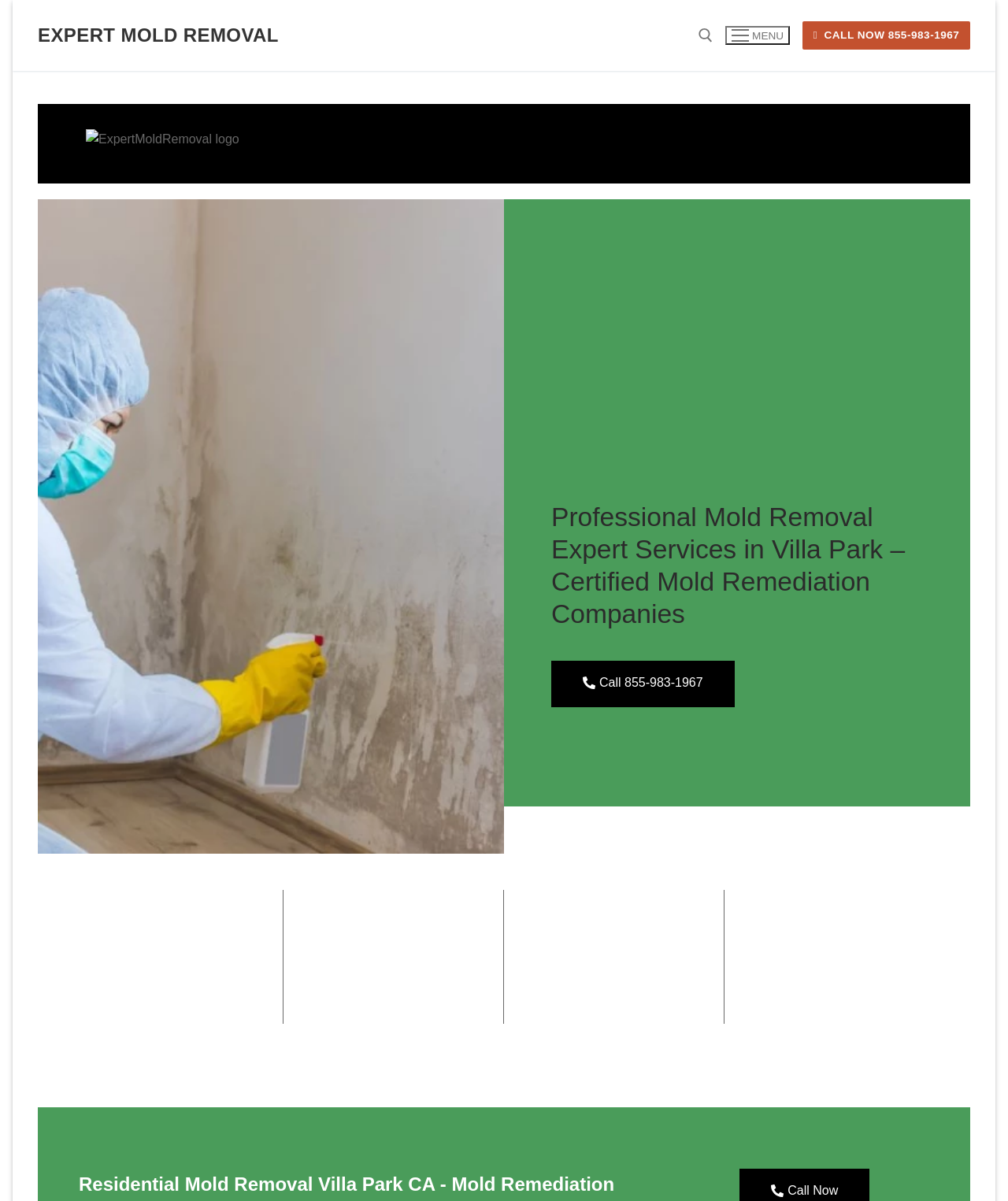Please examine the image and answer the question with a detailed explanation:
What is the purpose of the search tool?

I inferred the purpose of the search tool by looking at the search box with the text 'Search for:' and the button 'submit search'.